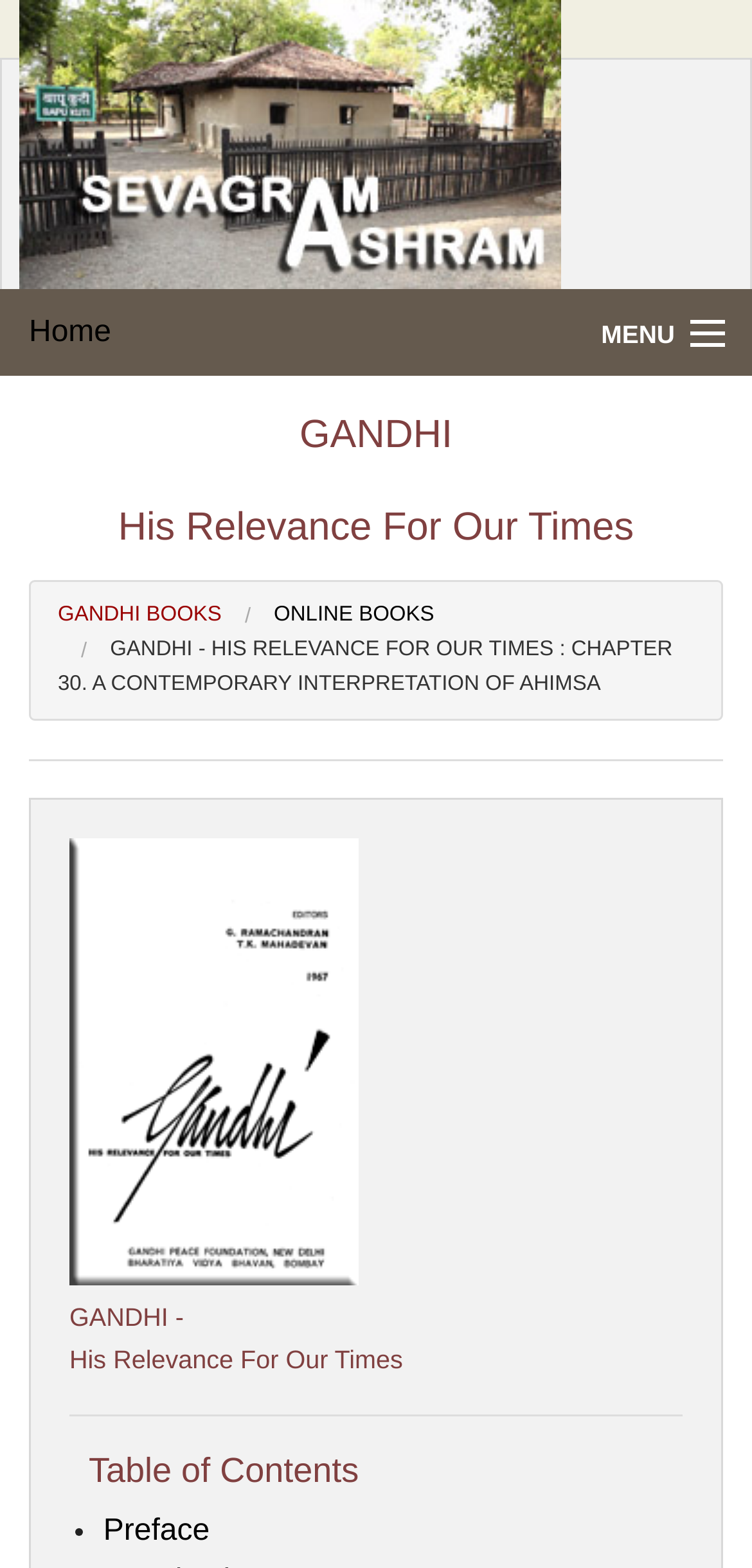What is the name of the book being discussed?
Give a one-word or short phrase answer based on the image.

GANDHI - His Relevance For Our Times